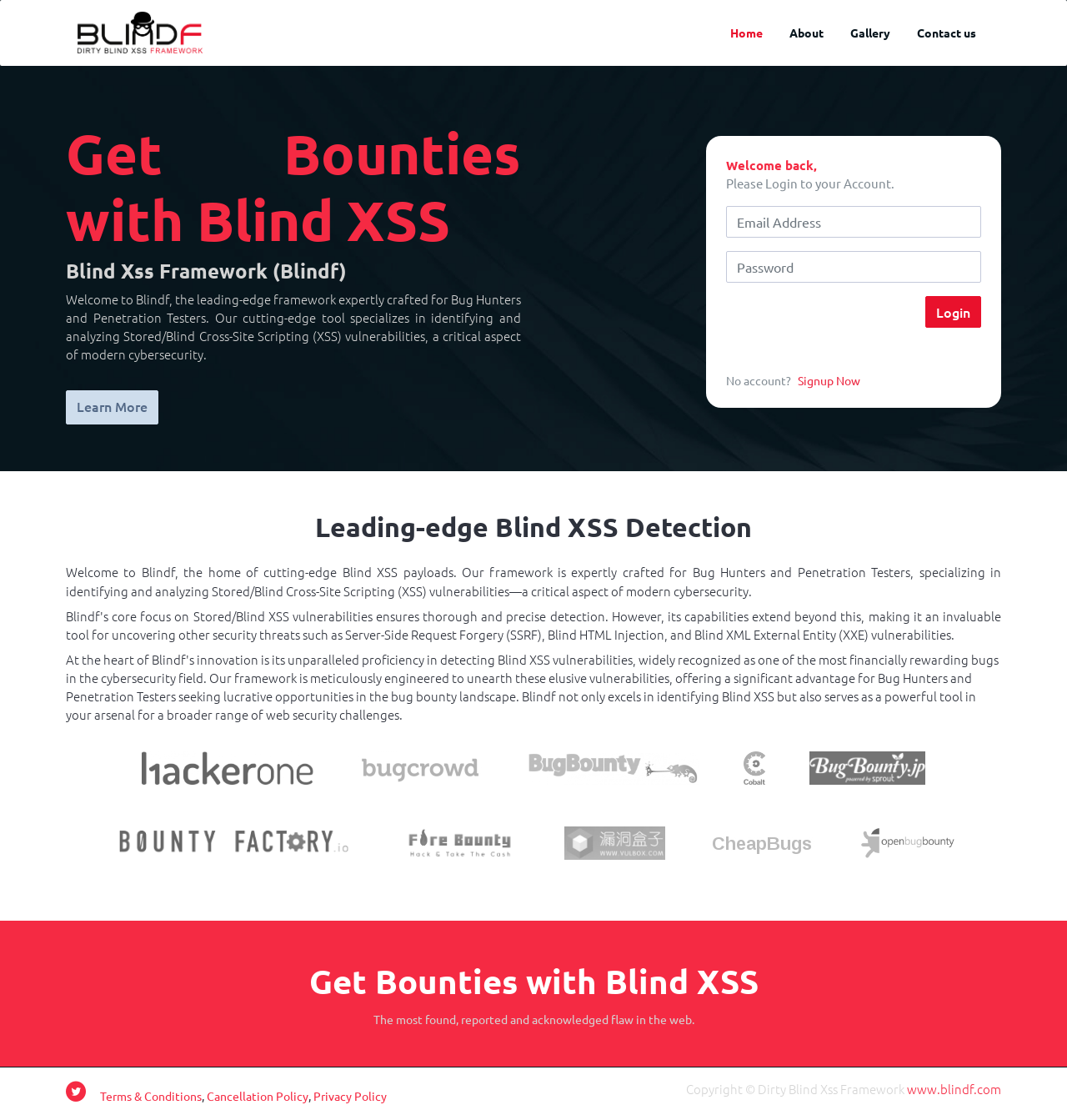Identify the bounding box coordinates for the UI element described as: "alt="Logo"".

[0.335, 0.677, 0.453, 0.691]